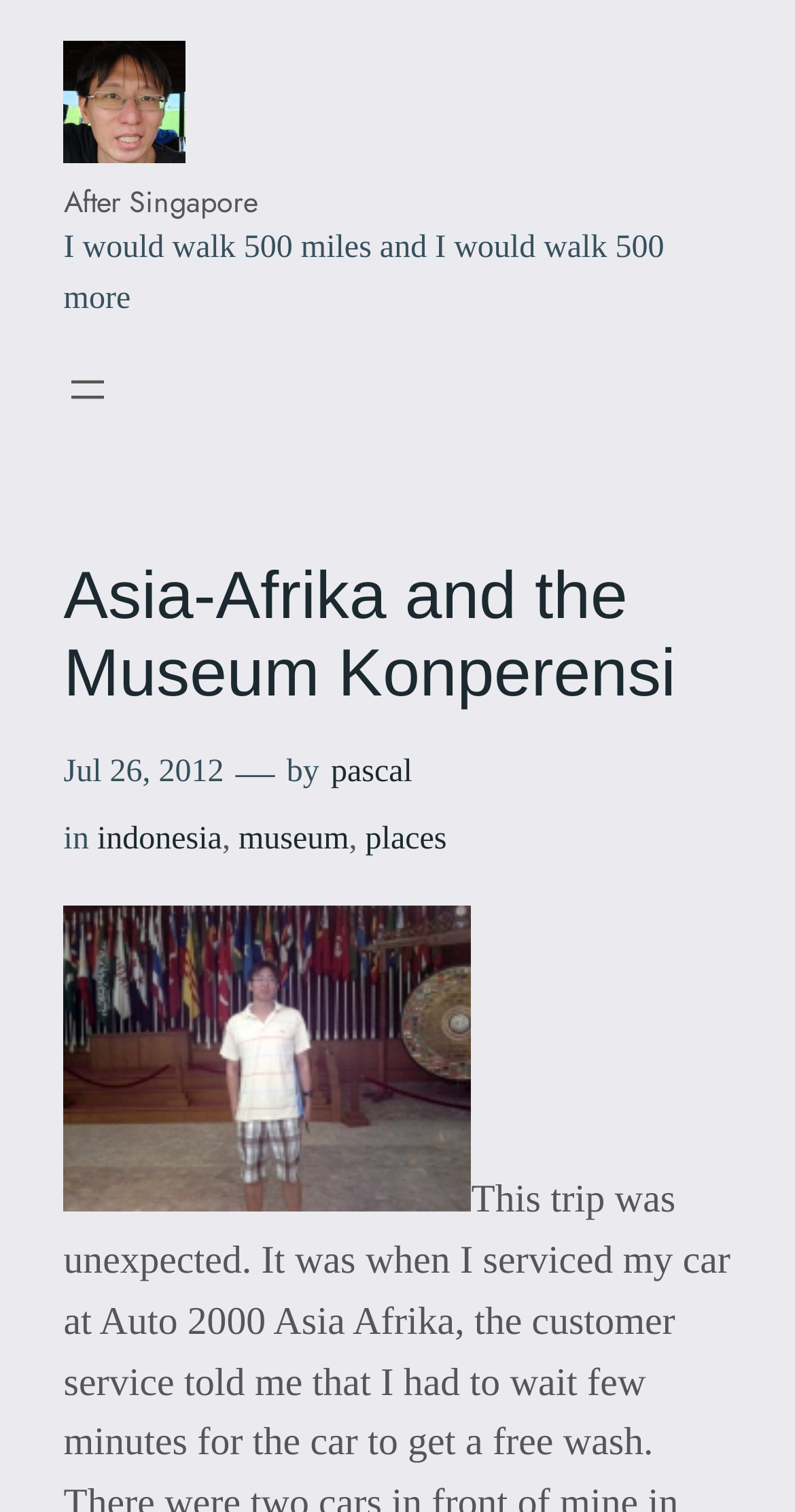Find the bounding box coordinates for the area that must be clicked to perform this action: "Click the 'museum' link".

[0.3, 0.544, 0.439, 0.567]